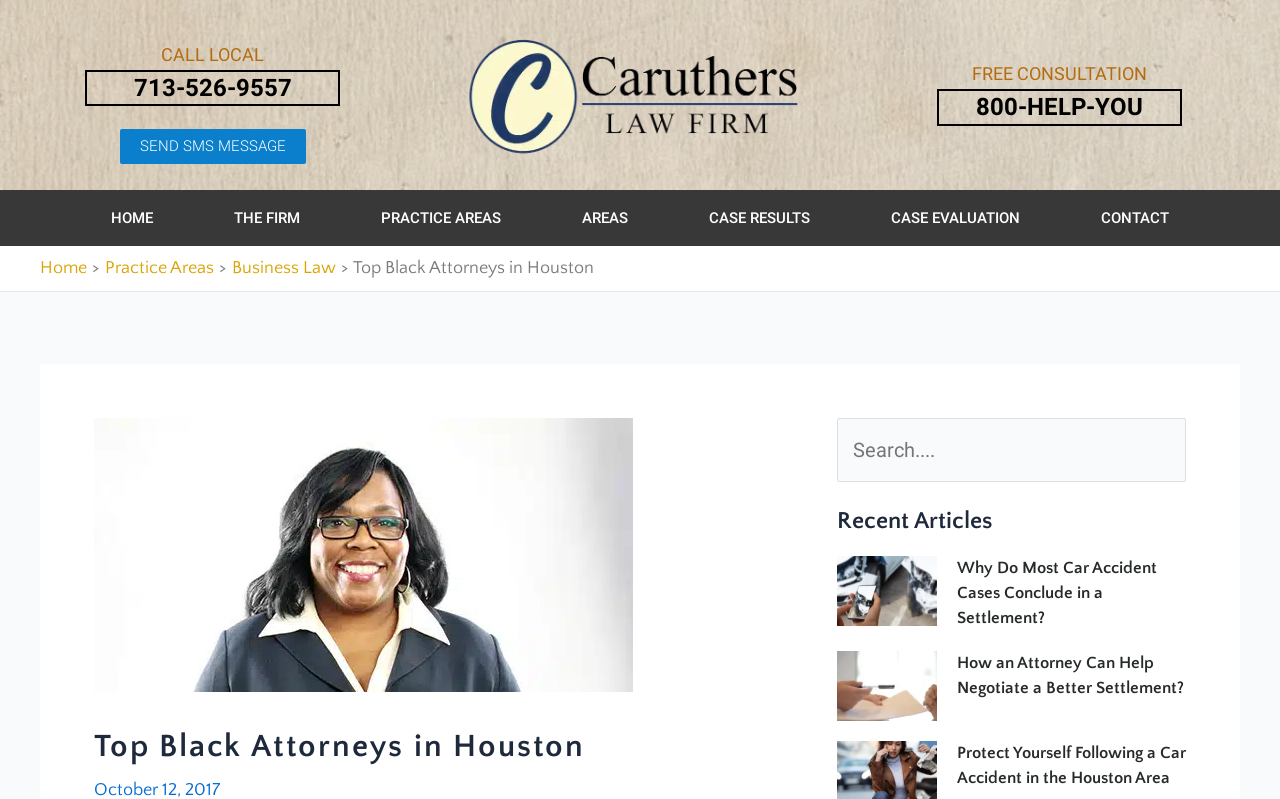Can you specify the bounding box coordinates for the region that should be clicked to fulfill this instruction: "Click FREE CONSULTATION".

[0.76, 0.079, 0.896, 0.105]